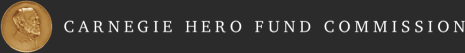What type of font is used to inscribe the organization's name?
Provide a detailed and well-explained answer to the question.

The caption describes the design of the emblem, stating that the organization's name is elegantly inscribed in a classic serif typeface, reflecting the esteemed nature of the commission.